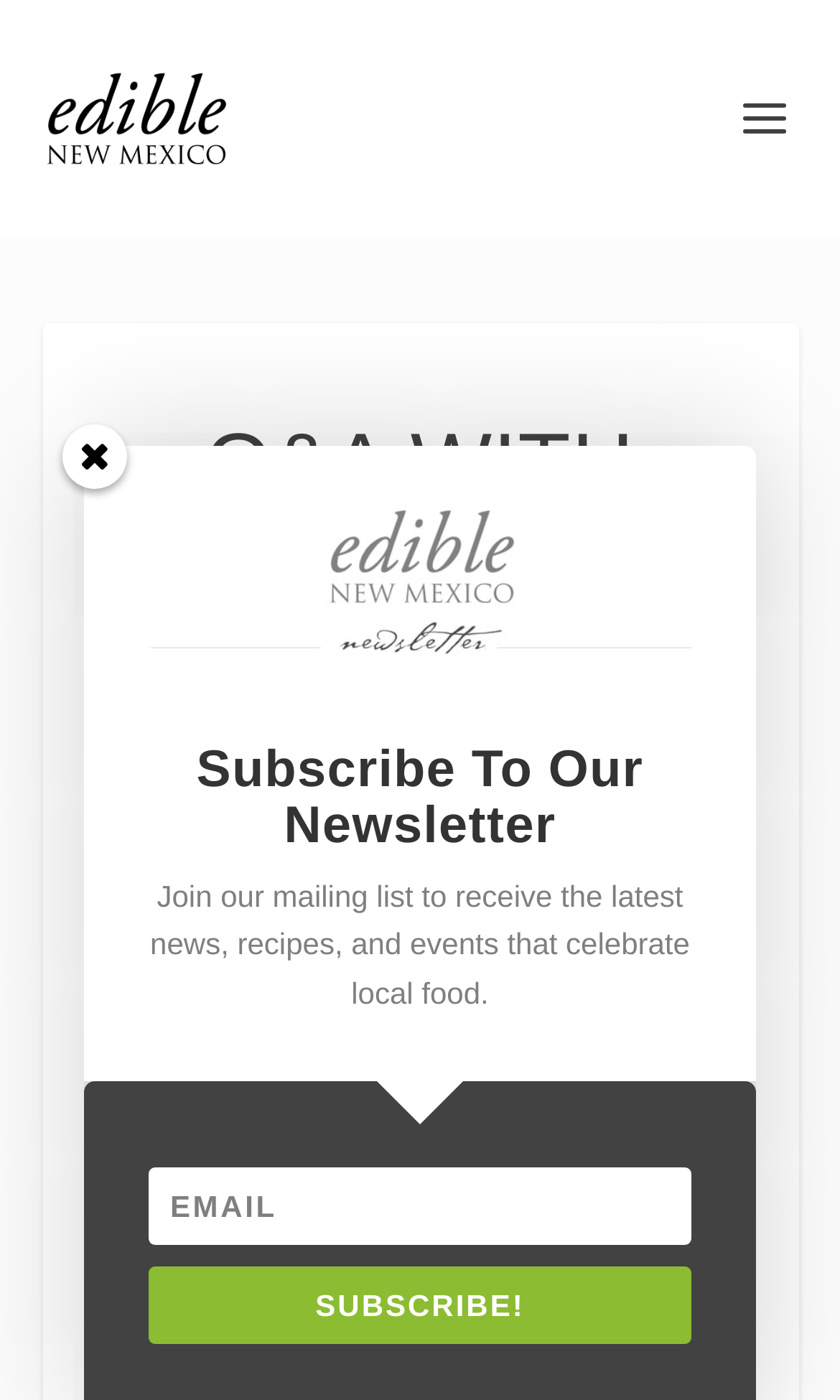What is the category of the article?
Give a single word or phrase answer based on the content of the image.

Eat